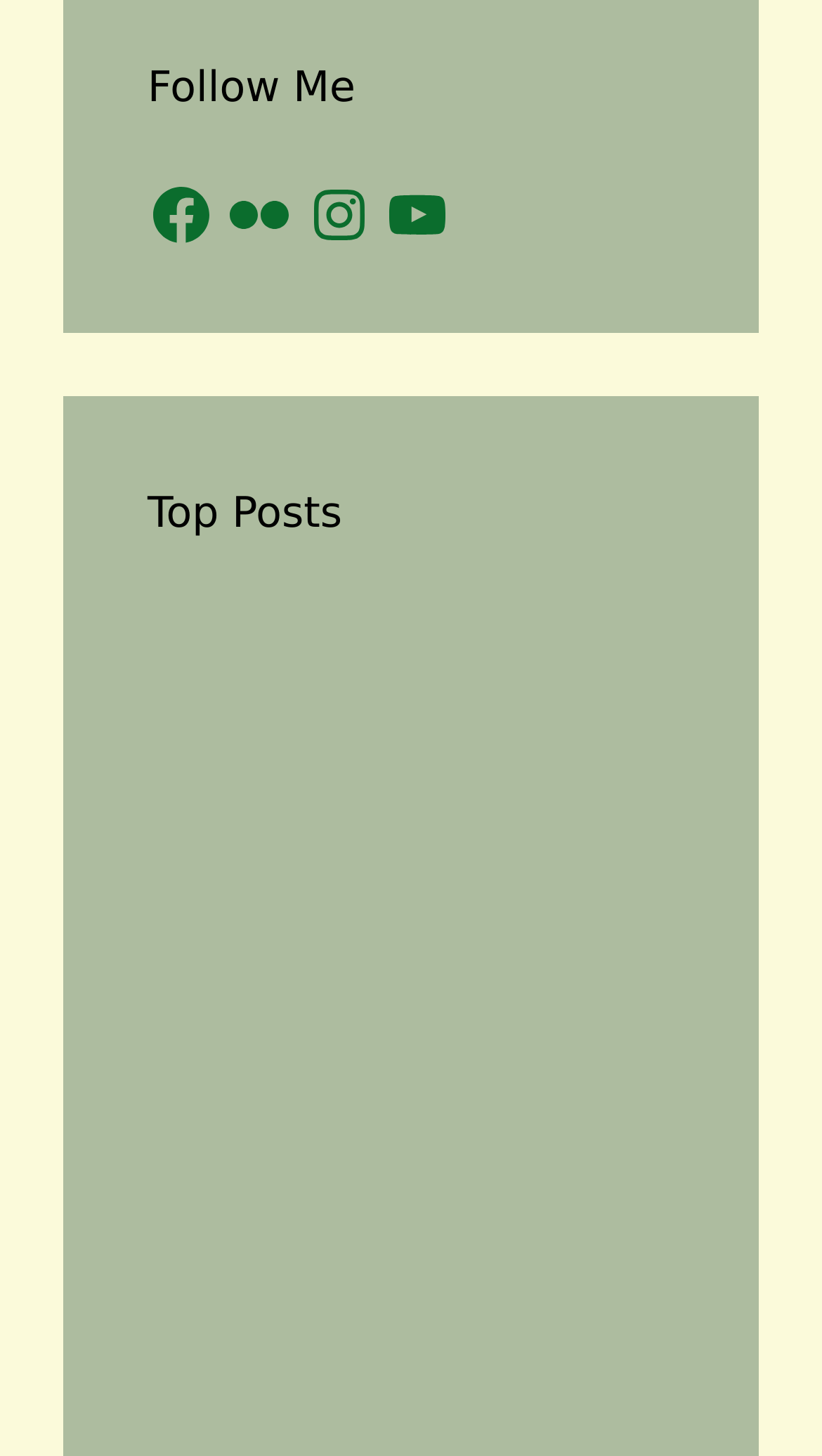How many top posts are listed?
Please describe in detail the information shown in the image to answer the question.

There are 5 top posts listed, which are 'Witnessing a Pregnant Whitetail Doe', 'Why Part of the Wichita Mountains Wildlife Refuge is Closed', 'Elk Encounters in the Wichita Mountains Wildlife Refuge', 'A Glimpse into the World of Blue Jay Fledglings', and 'A Colorful Encounter with the Painted Bunting'. These posts are indicated by the links with corresponding images.